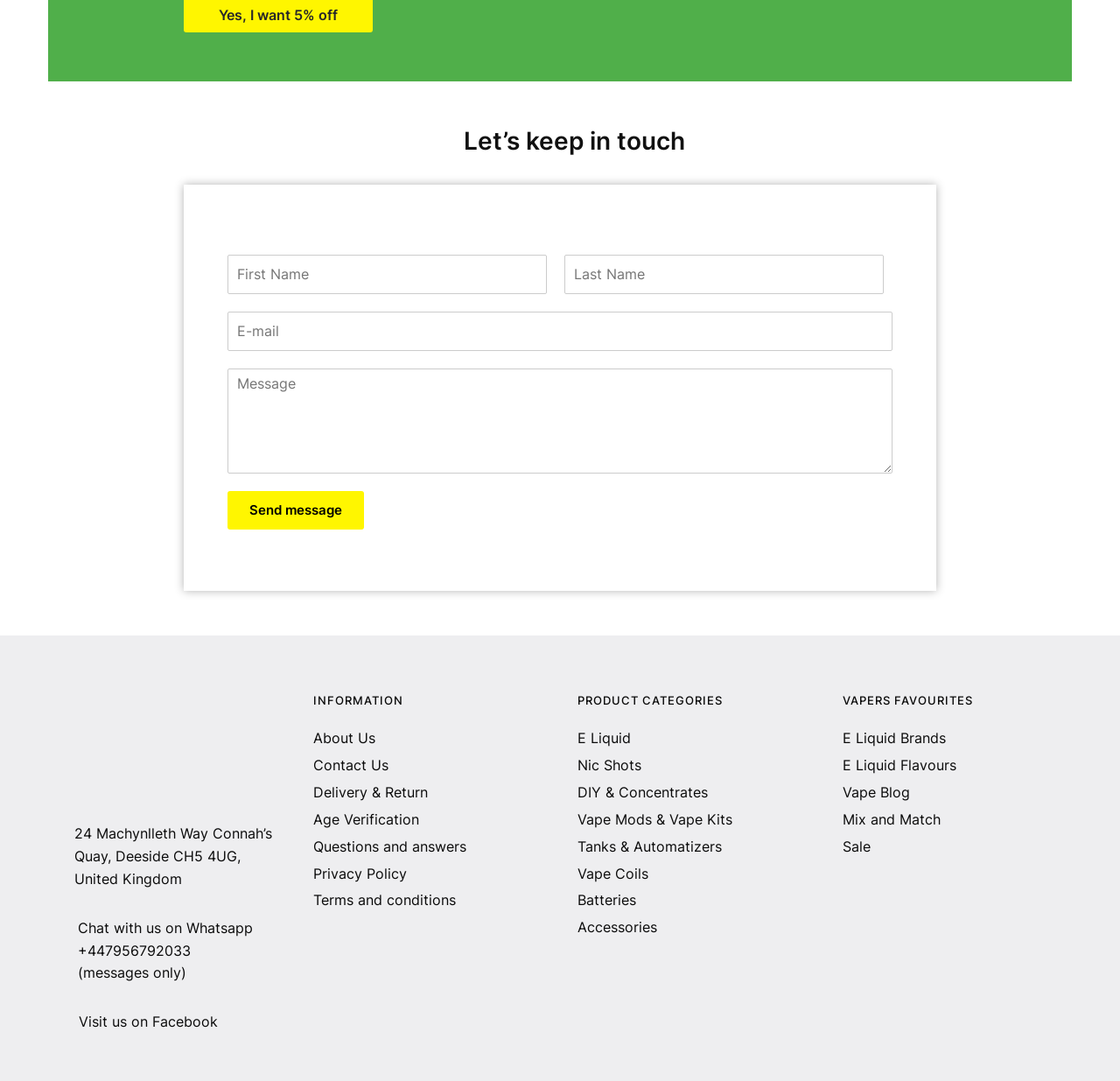What is the phone number for Whatsapp?
Please respond to the question thoroughly and include all relevant details.

The phone number for Whatsapp is mentioned in the StaticText element with the text 'Chat with us on Whatsapp +447956792033'.